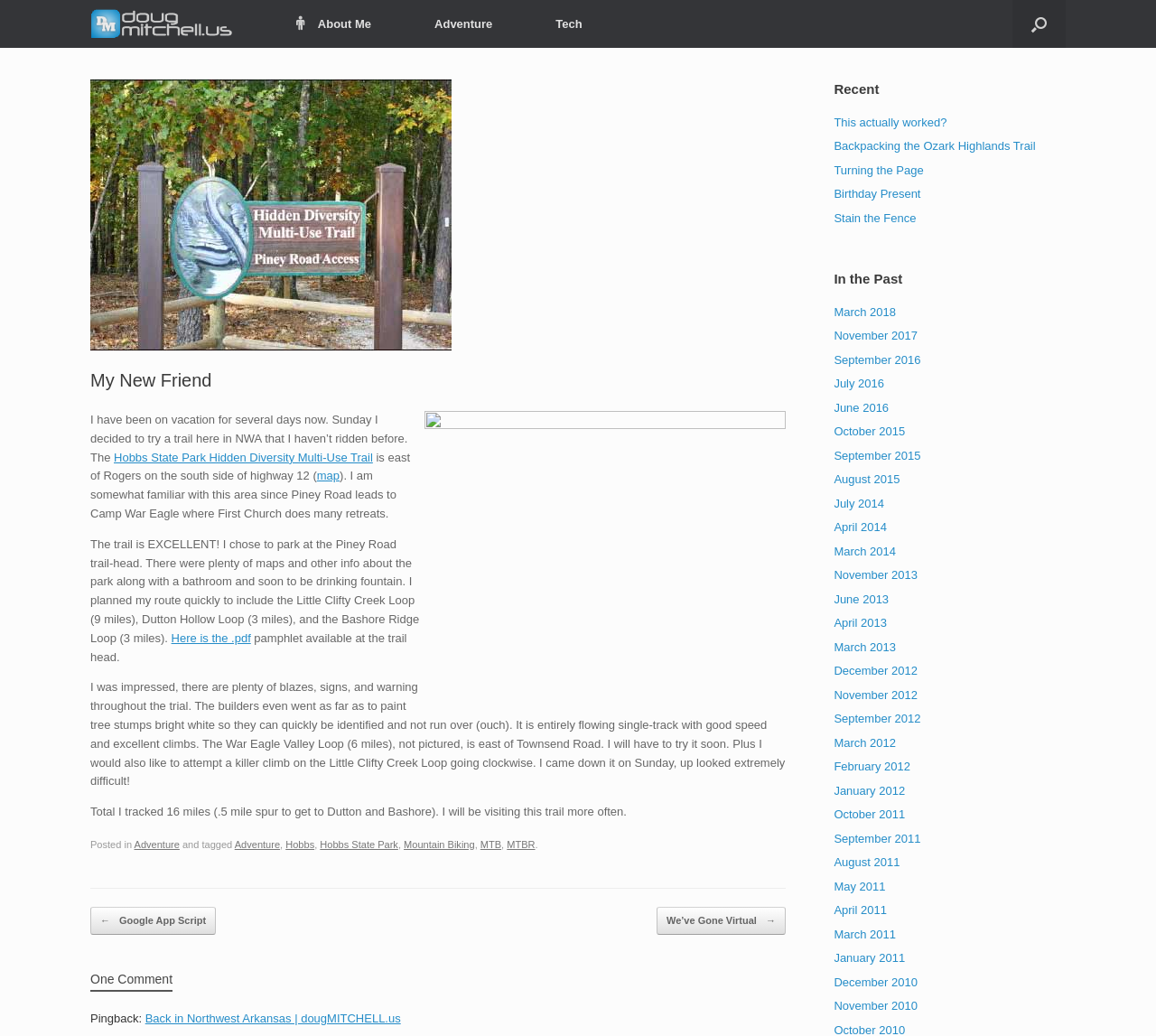Where is the Hobbs State Park located?
Craft a detailed and extensive response to the question.

The location of the Hobbs State Park can be inferred from the text, which mentions 'NWA' (Northwest Arkansas) as the location where the author went on vacation and rode the trail.